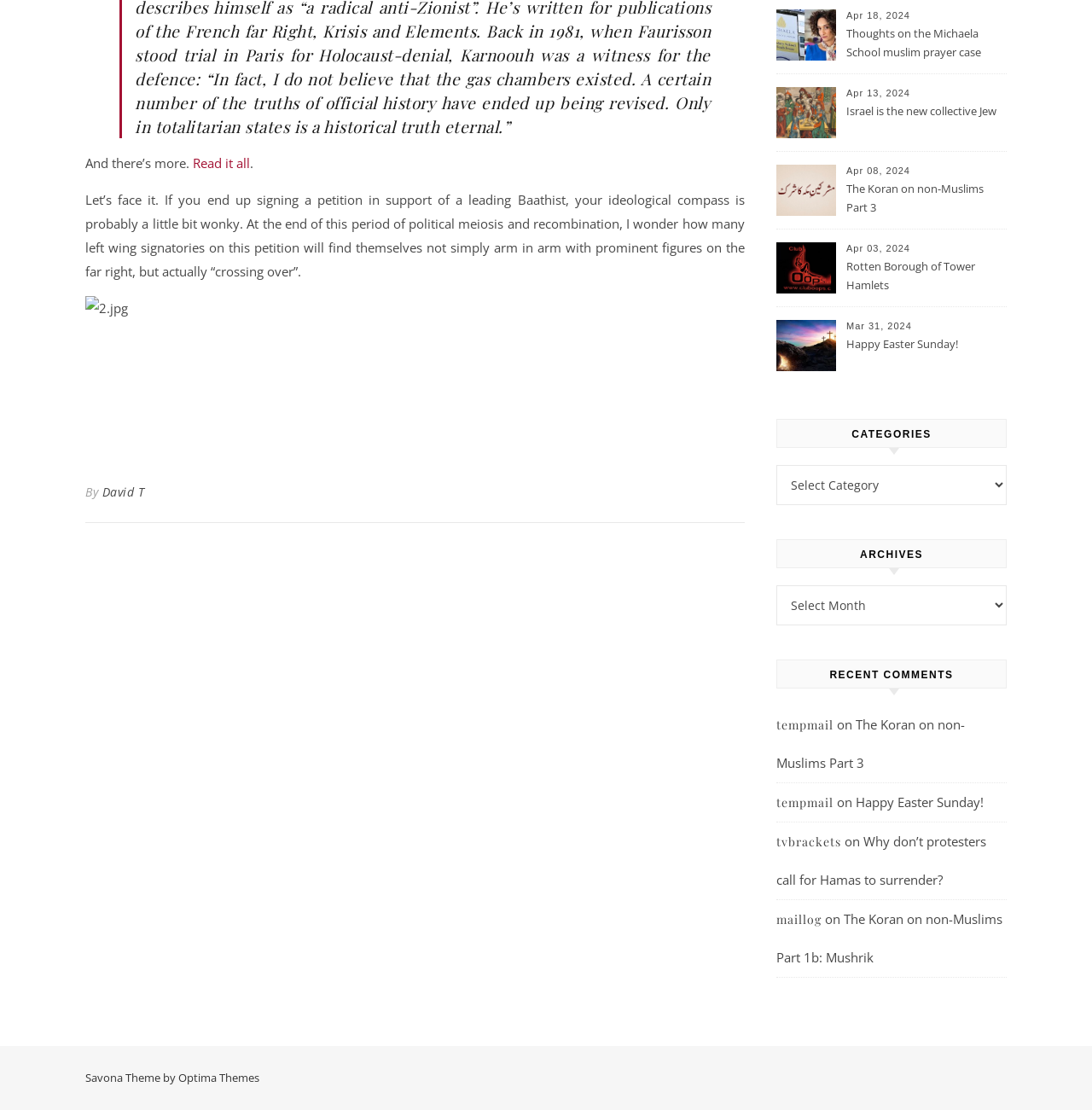Find and provide the bounding box coordinates for the UI element described here: "Optima Themes". The coordinates should be given as four float numbers between 0 and 1: [left, top, right, bottom].

[0.163, 0.964, 0.238, 0.978]